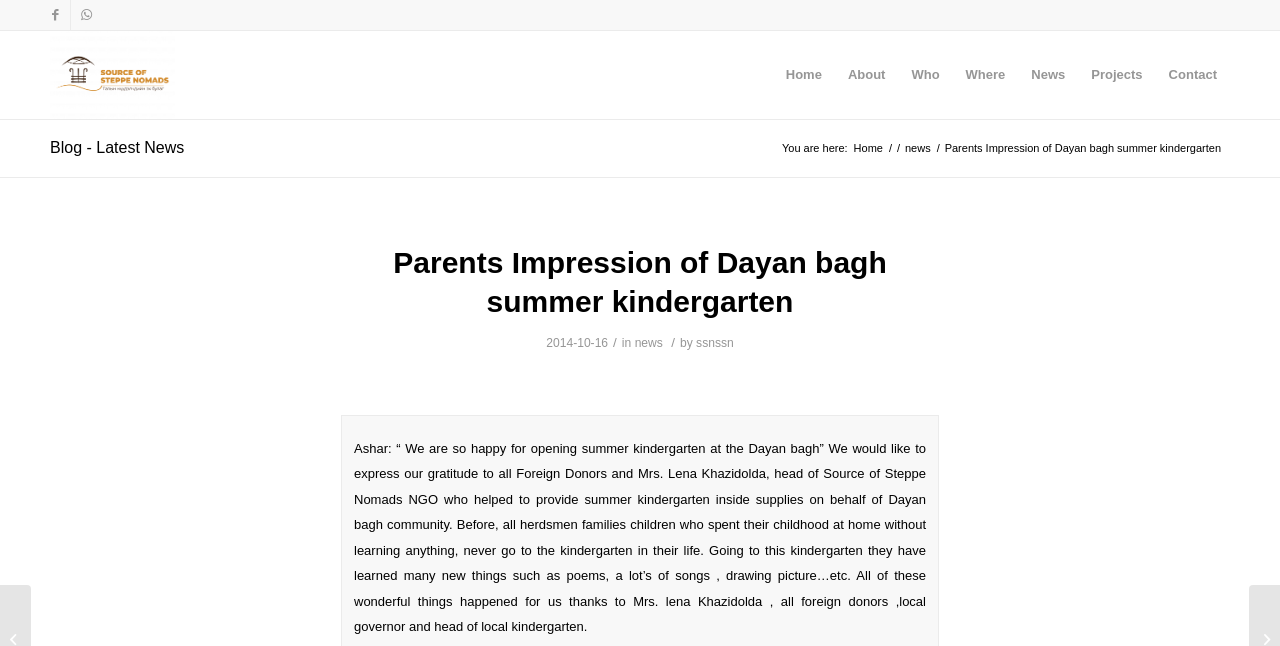Extract the bounding box of the UI element described as: "Blog - Latest News".

[0.039, 0.215, 0.144, 0.241]